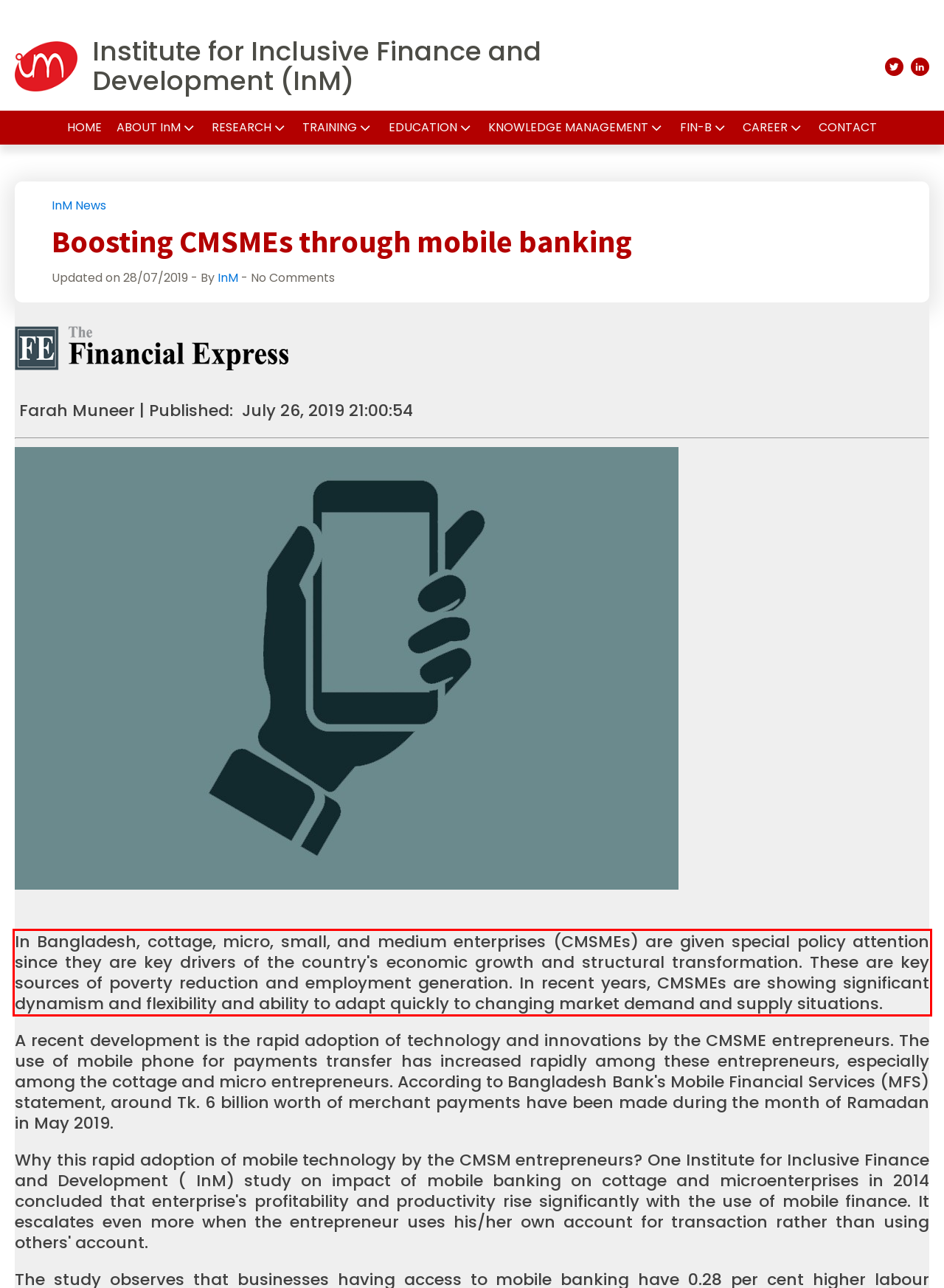There is a screenshot of a webpage with a red bounding box around a UI element. Please use OCR to extract the text within the red bounding box.

In Bangladesh, cottage, micro, small, and medium enterprises (CMSMEs) are given special policy attention since they are key drivers of the country's economic growth and structural transformation. These are key sources of poverty reduction and employment generation. In recent years, CMSMEs are showing significant dynamism and flexibility and ability to adapt quickly to changing market demand and supply situations.